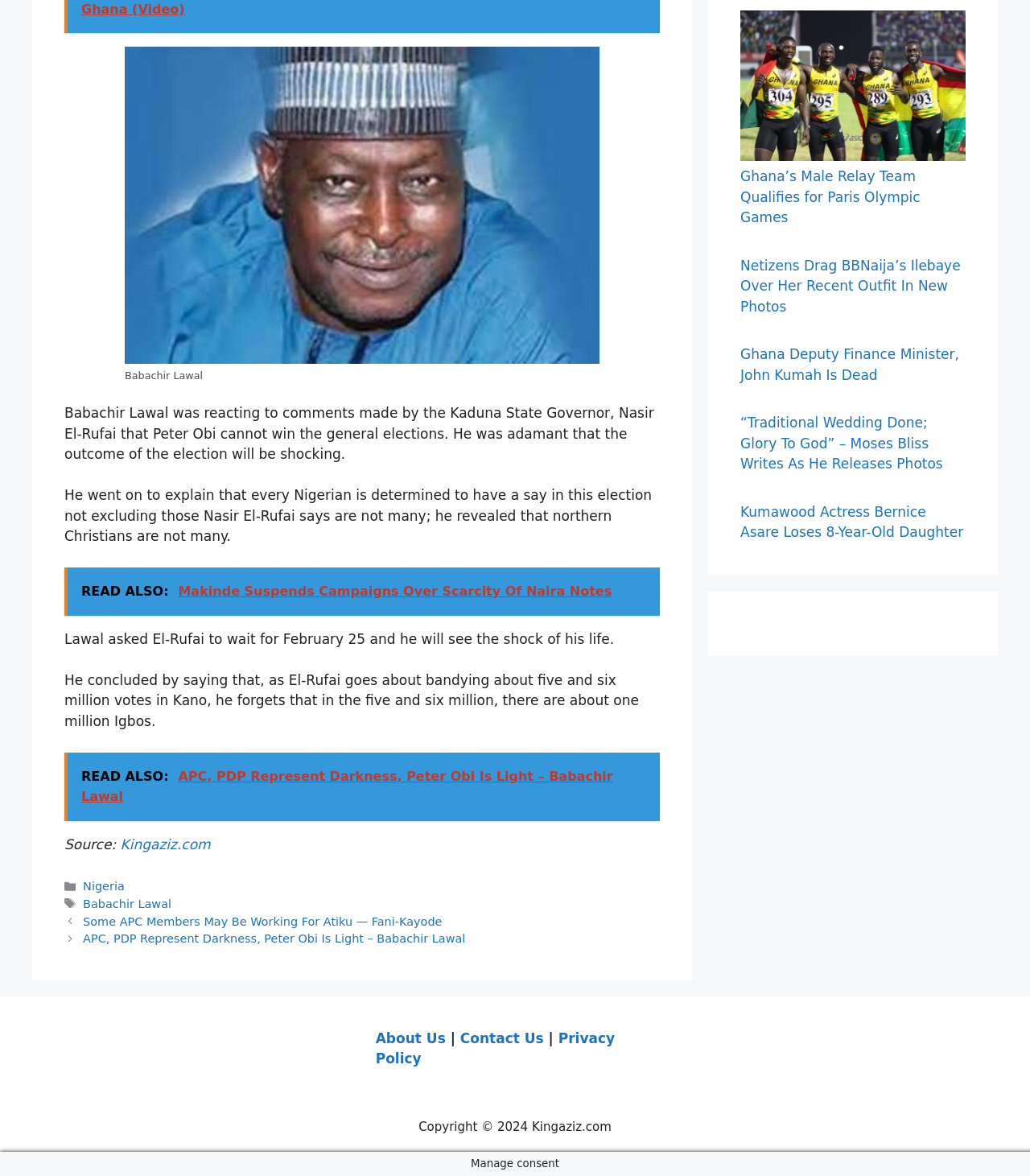Who is reacting to Nasir El-Rufai's comments?
Examine the image closely and answer the question with as much detail as possible.

Based on the text content of the webpage, specifically the first paragraph, it is mentioned that Babachir Lawal is reacting to comments made by the Kaduna State Governor, Nasir El-Rufai.